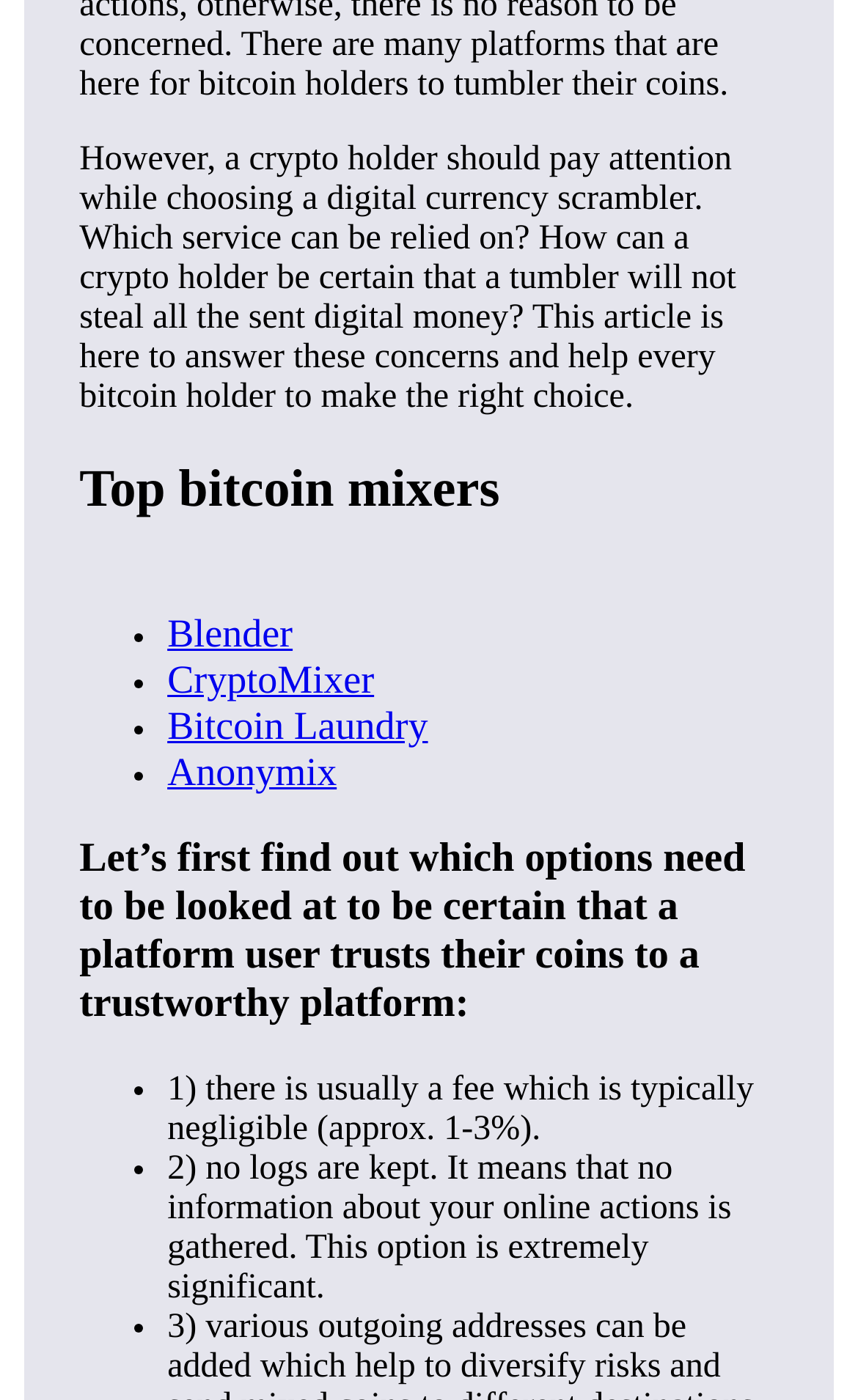For the given element description Anonymix, determine the bounding box coordinates of the UI element. The coordinates should follow the format (top-left x, top-left y, bottom-right x, bottom-right y) and be within the range of 0 to 1.

[0.195, 0.535, 0.392, 0.567]